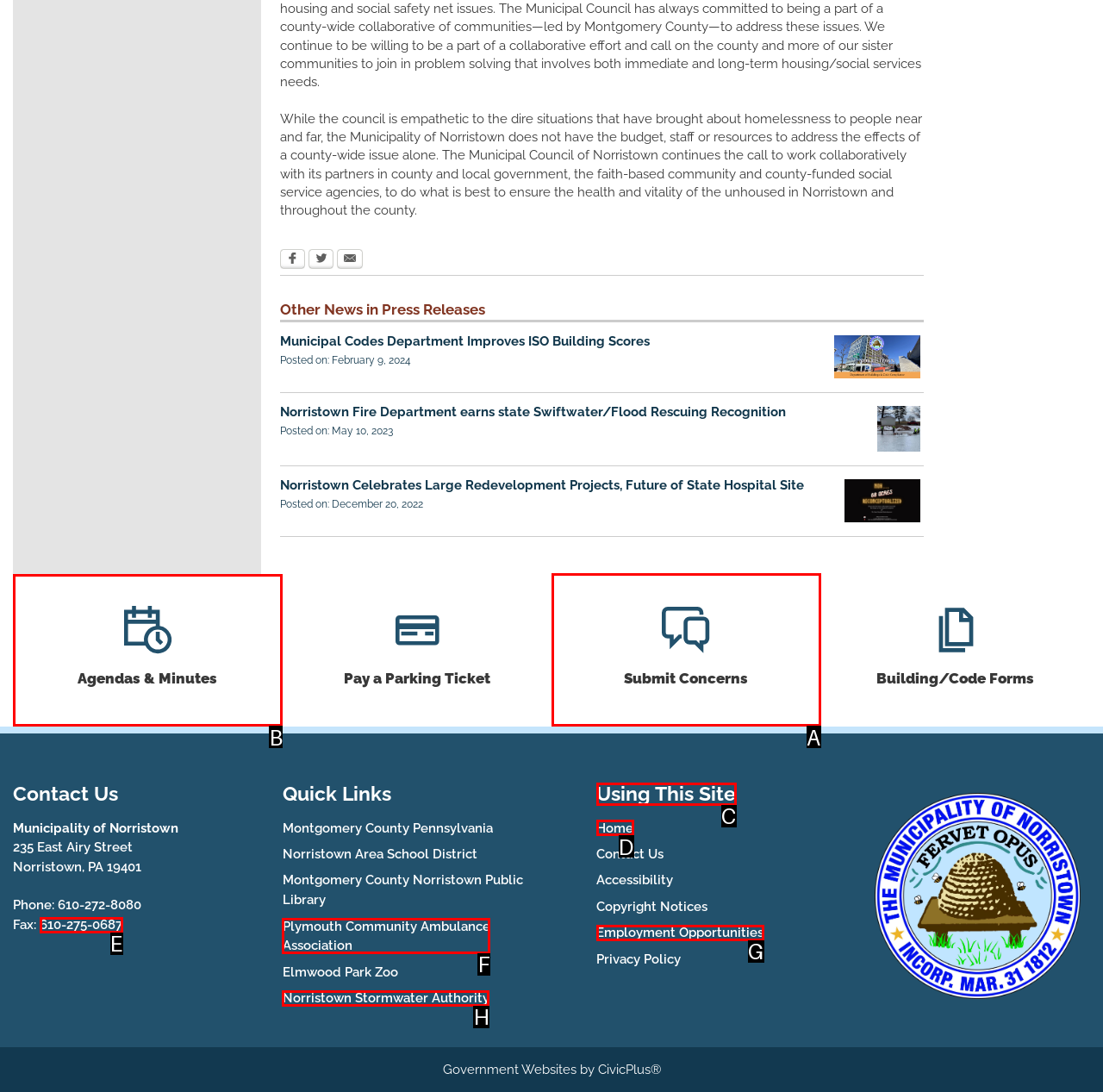Which UI element should you click on to achieve the following task: Access Agendas & Minutes? Provide the letter of the correct option.

B